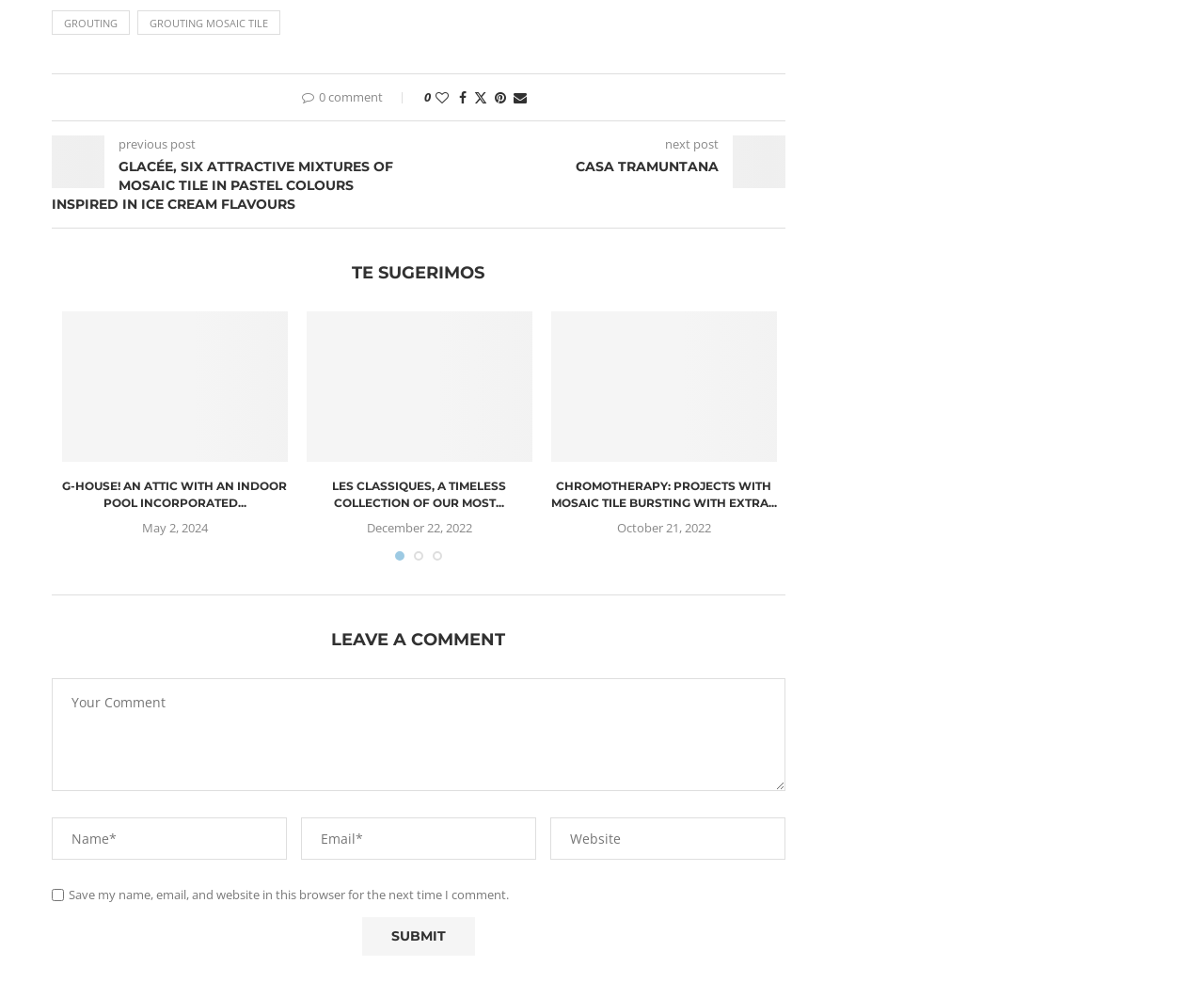Please reply to the following question with a single word or a short phrase:
What is the date of the second article?

April 27, 2022